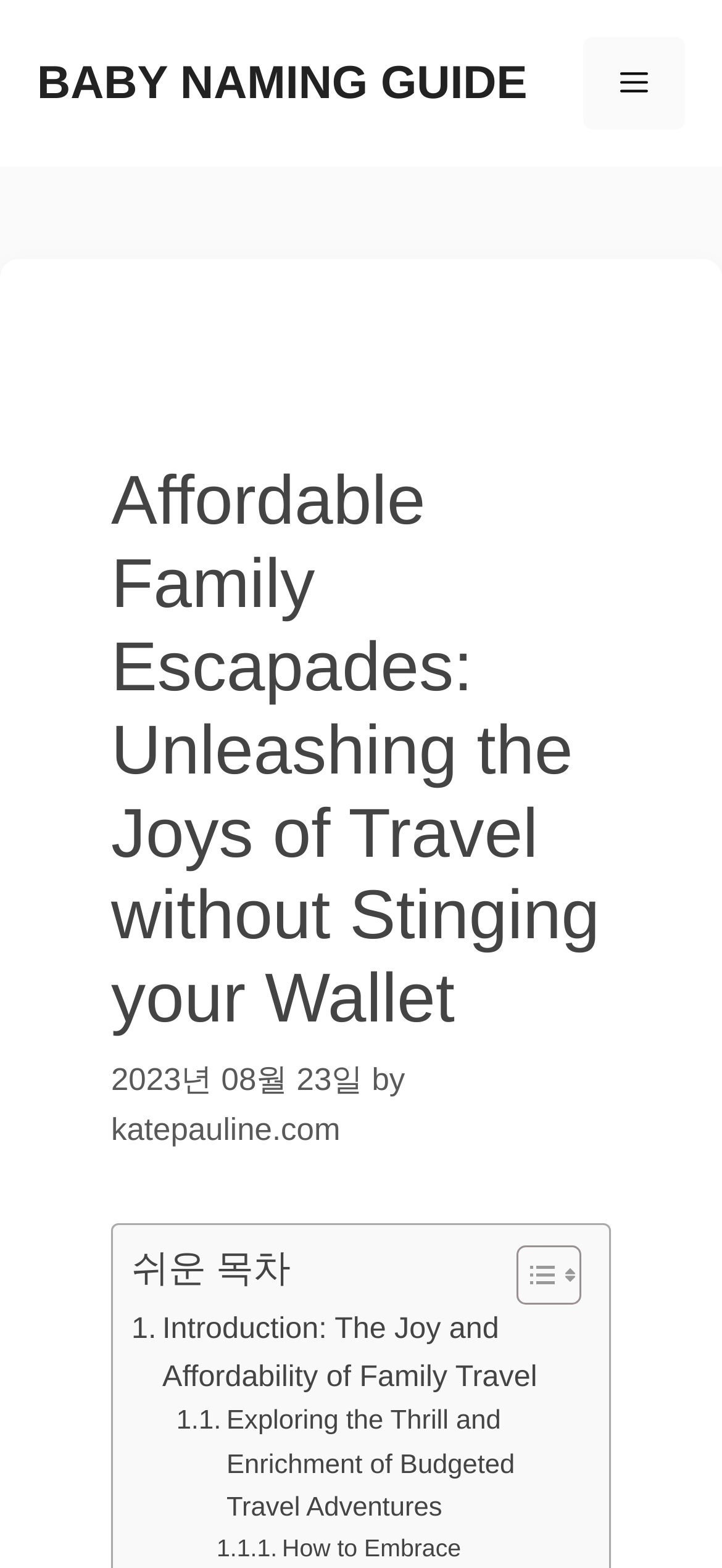What is the name of the website?
Based on the image, respond with a single word or phrase.

Baby Naming Guide